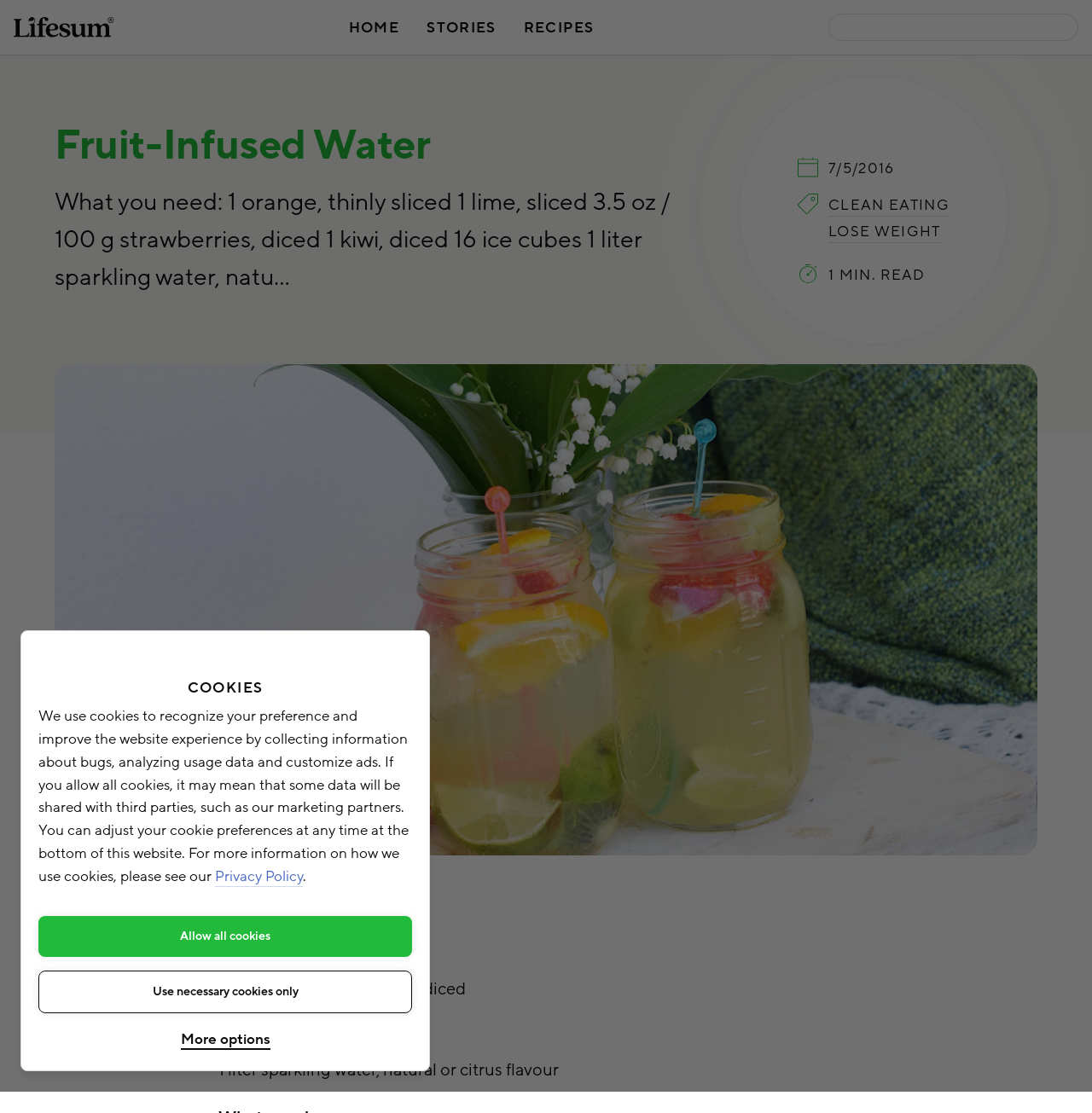Please predict the bounding box coordinates of the element's region where a click is necessary to complete the following instruction: "click clean eating". The coordinates should be represented by four float numbers between 0 and 1, i.e., [left, top, right, bottom].

[0.758, 0.176, 0.87, 0.195]